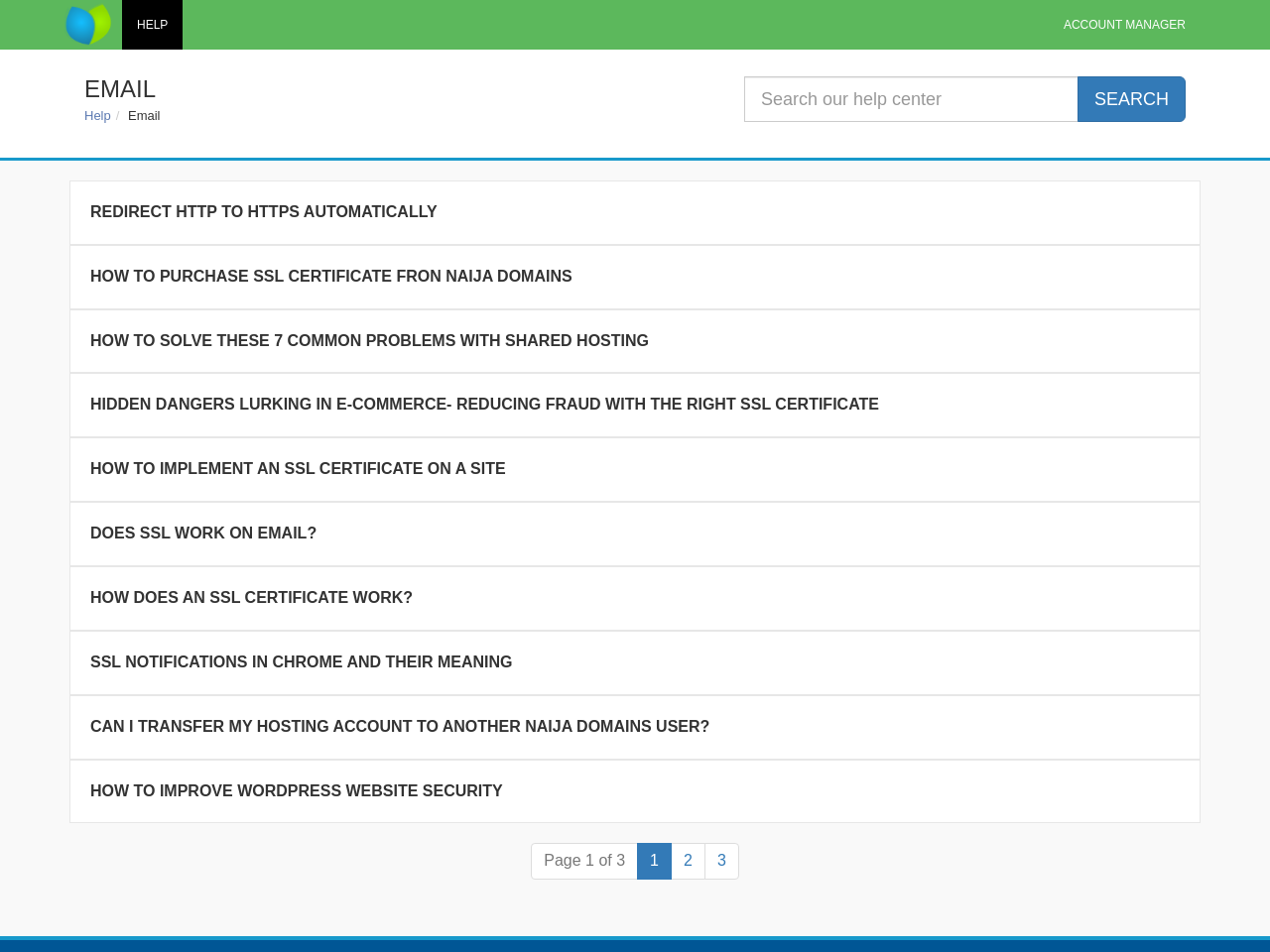Pinpoint the bounding box coordinates of the area that must be clicked to complete this instruction: "Click on HELP".

[0.096, 0.0, 0.144, 0.052]